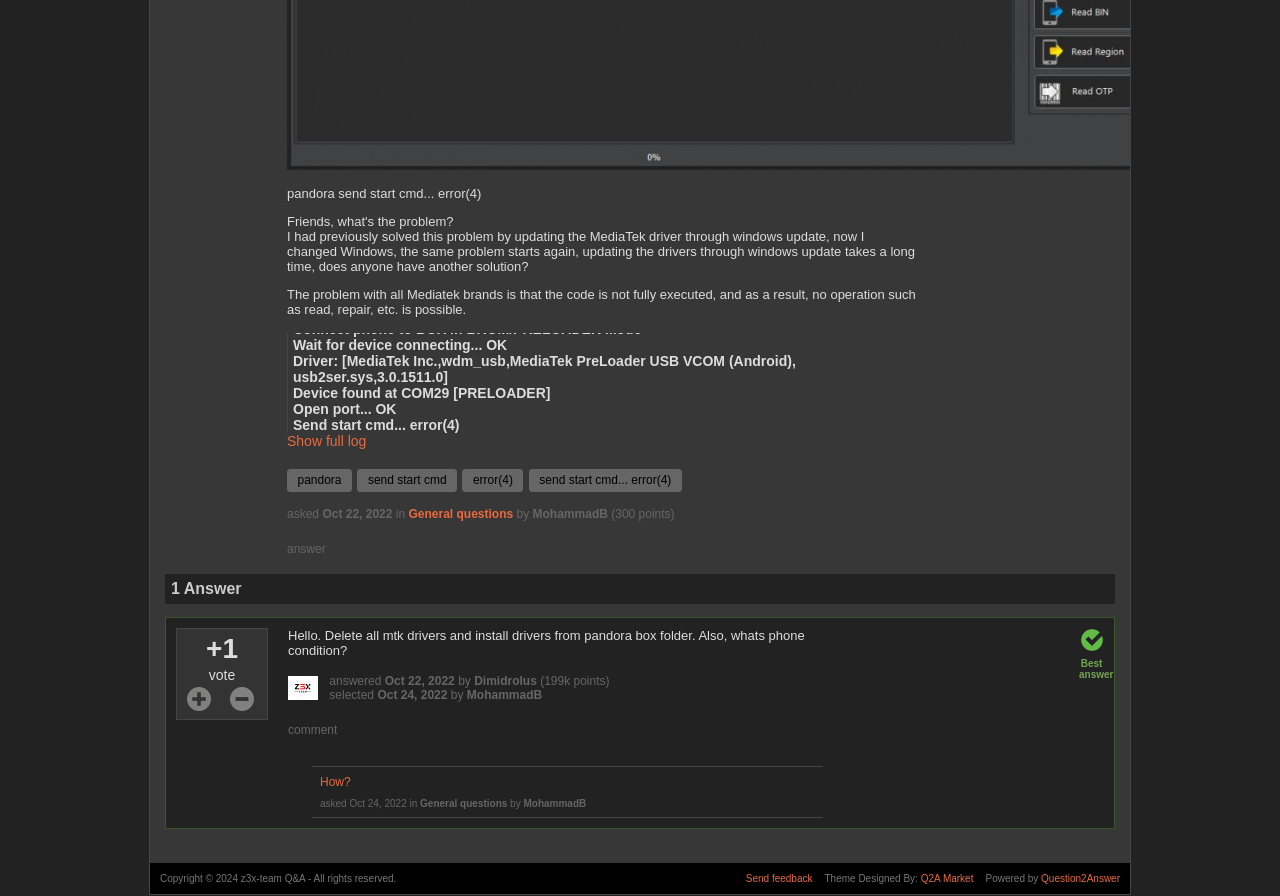Determine the bounding box for the UI element described here: "send start cmd... error(4)".

[0.418, 0.528, 0.524, 0.544]